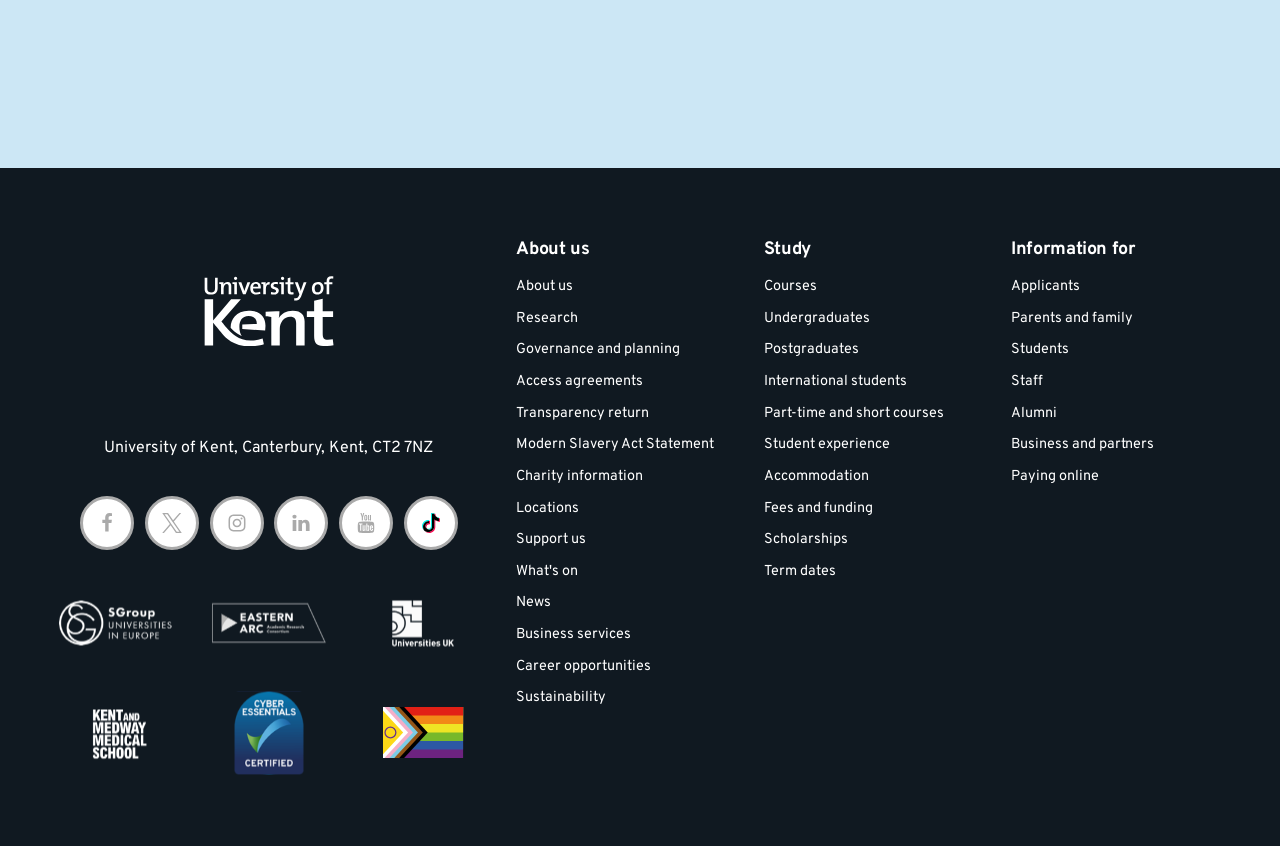Locate the bounding box coordinates of the segment that needs to be clicked to meet this instruction: "Follow the university on Facebook".

[0.062, 0.587, 0.105, 0.65]